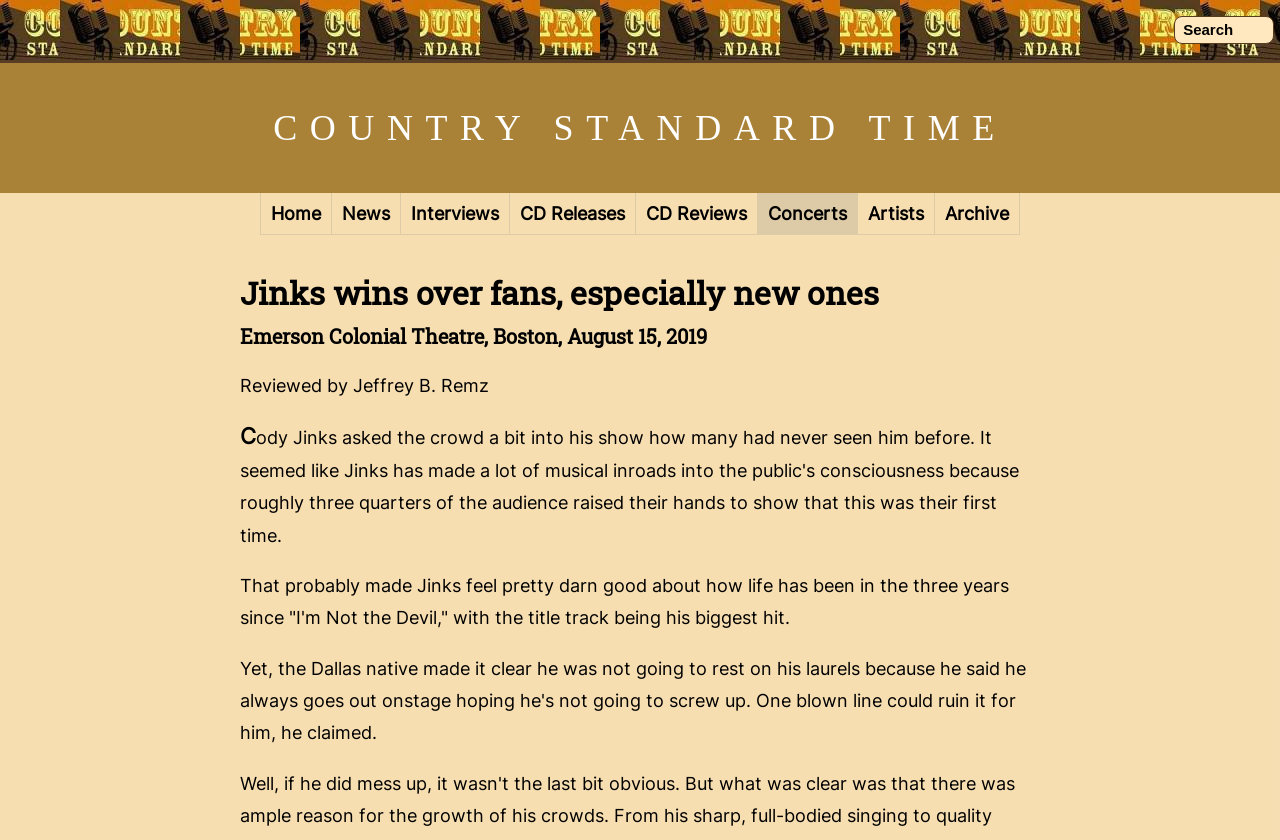Identify the bounding box of the UI component described as: "CD Releases".

[0.398, 0.23, 0.497, 0.28]